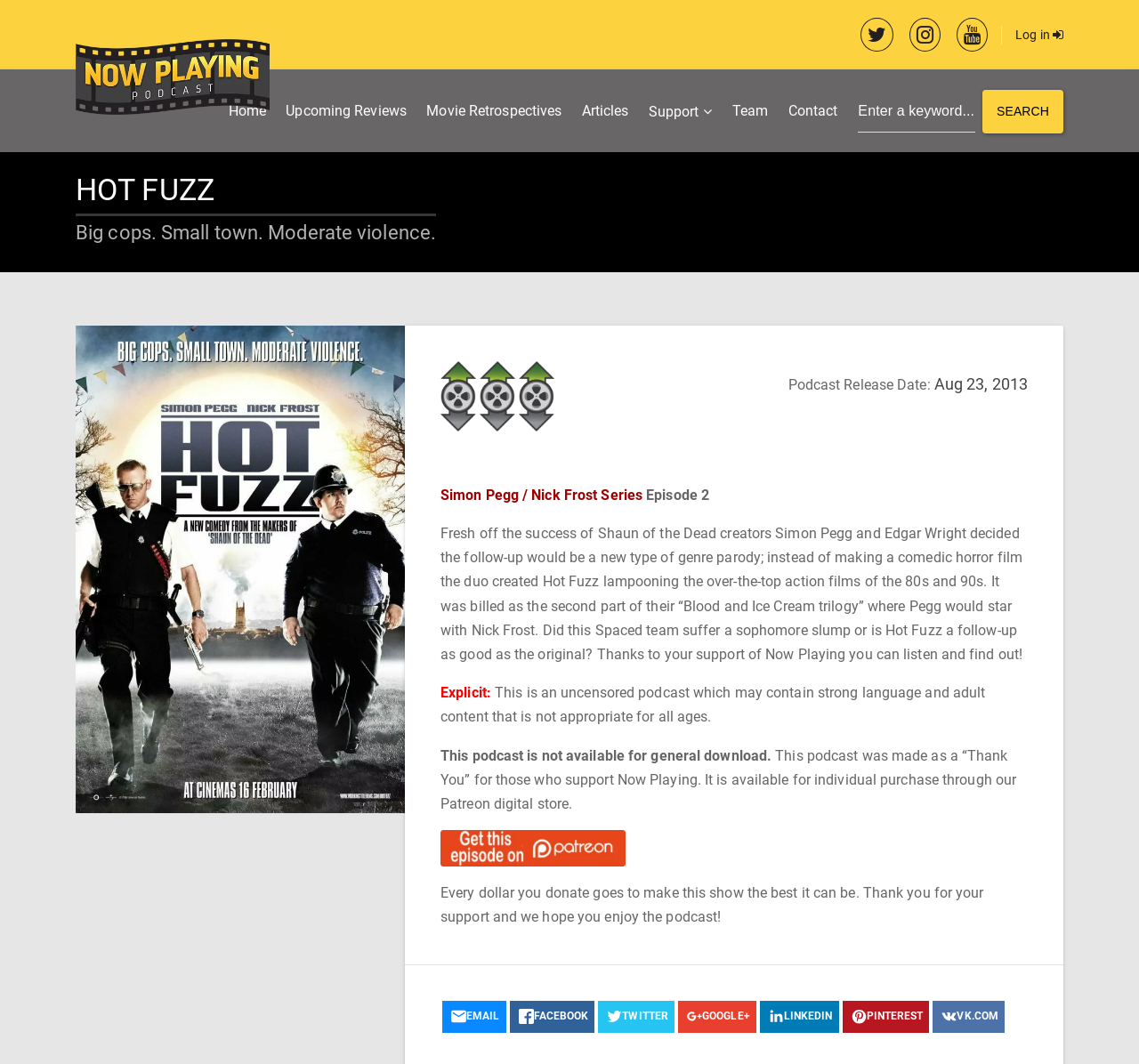Pinpoint the bounding box coordinates of the element that must be clicked to accomplish the following instruction: "Visit the 'facebook' page". The coordinates should be in the format of four float numbers between 0 and 1, i.e., [left, top, right, bottom].

None